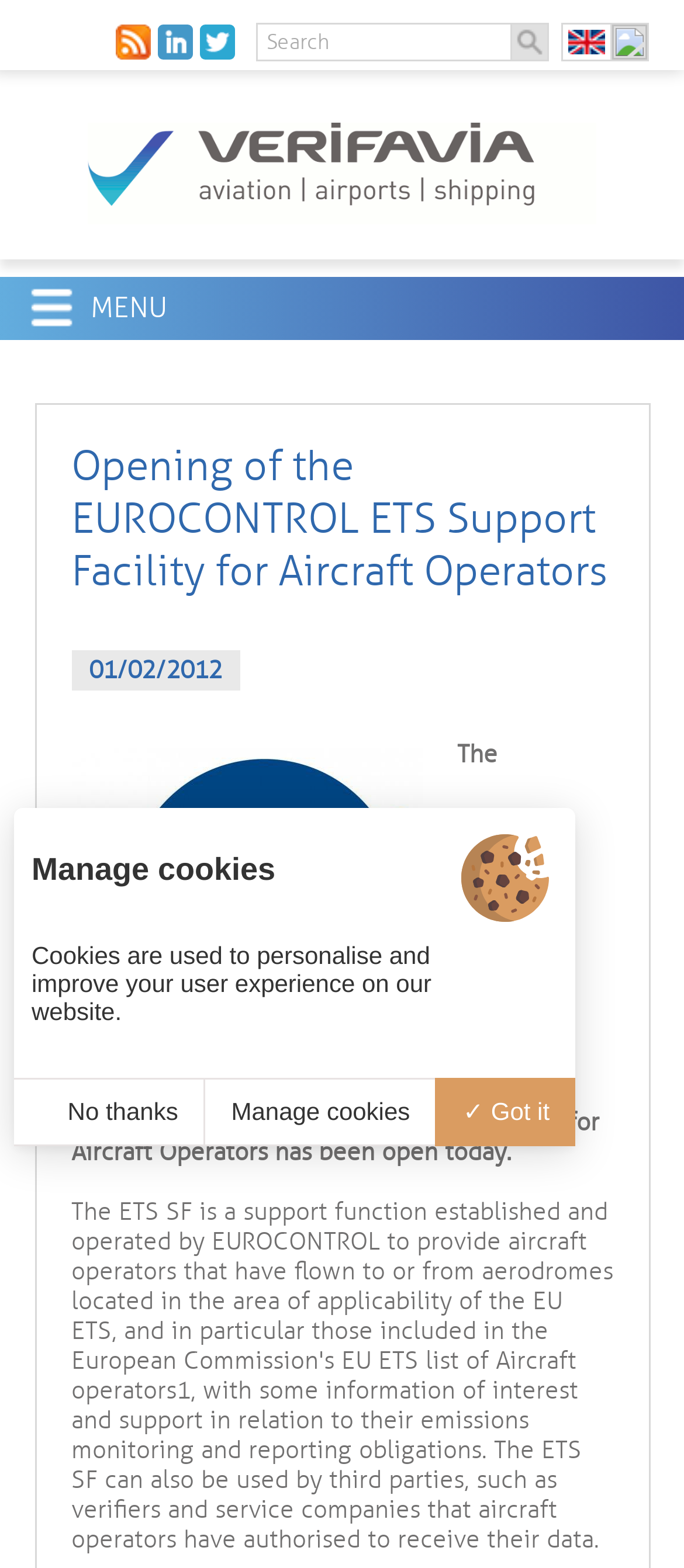From the given element description: "August 2023", find the bounding box for the UI element. Provide the coordinates as four float numbers between 0 and 1, in the order [left, top, right, bottom].

None